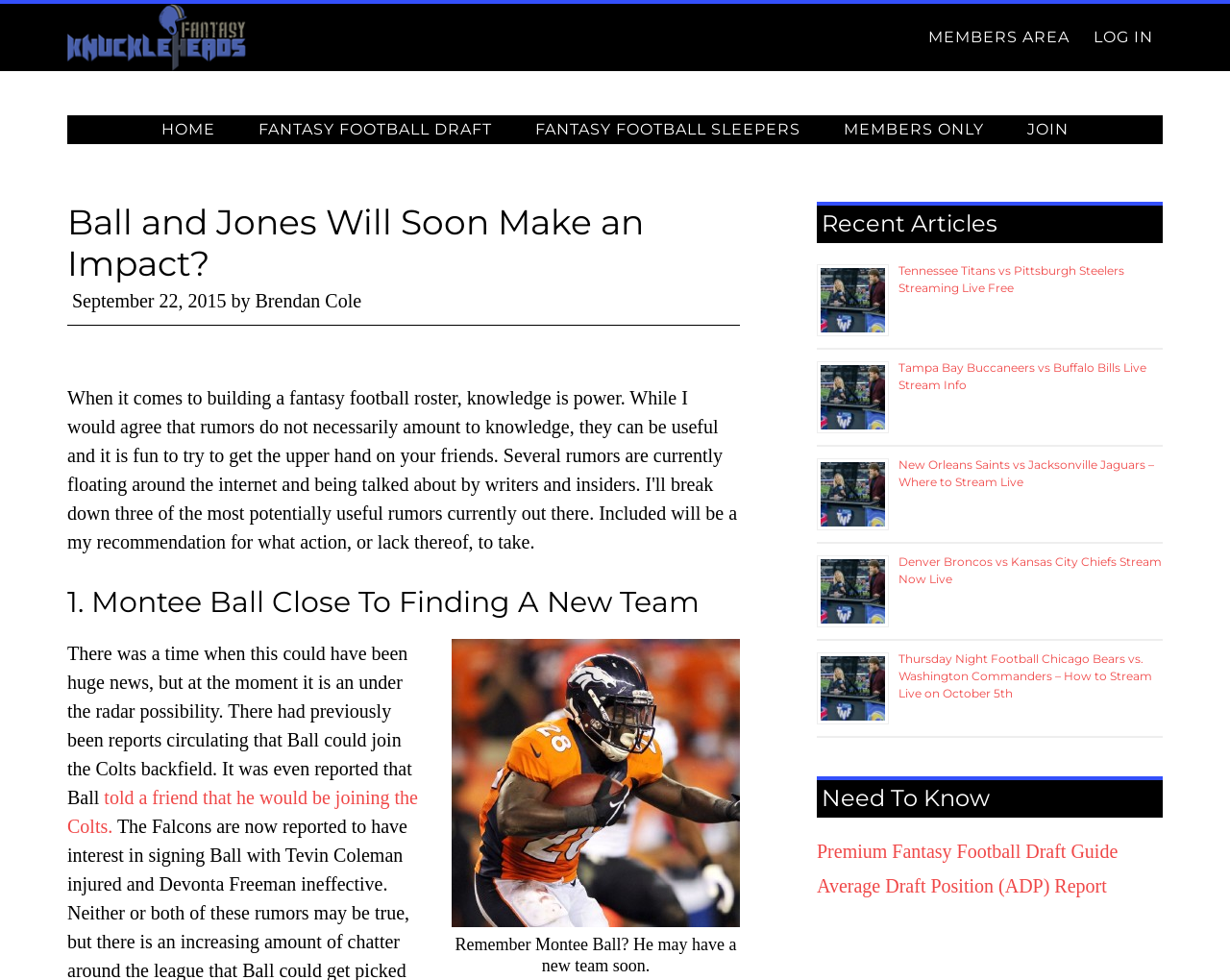What is the purpose of the 'Members Area' link?
Please respond to the question with a detailed and well-explained answer.

The 'Members Area' link is likely to provide access to exclusive content or features for members of the website, as it is separate from the main navigation links and has a distinct label.